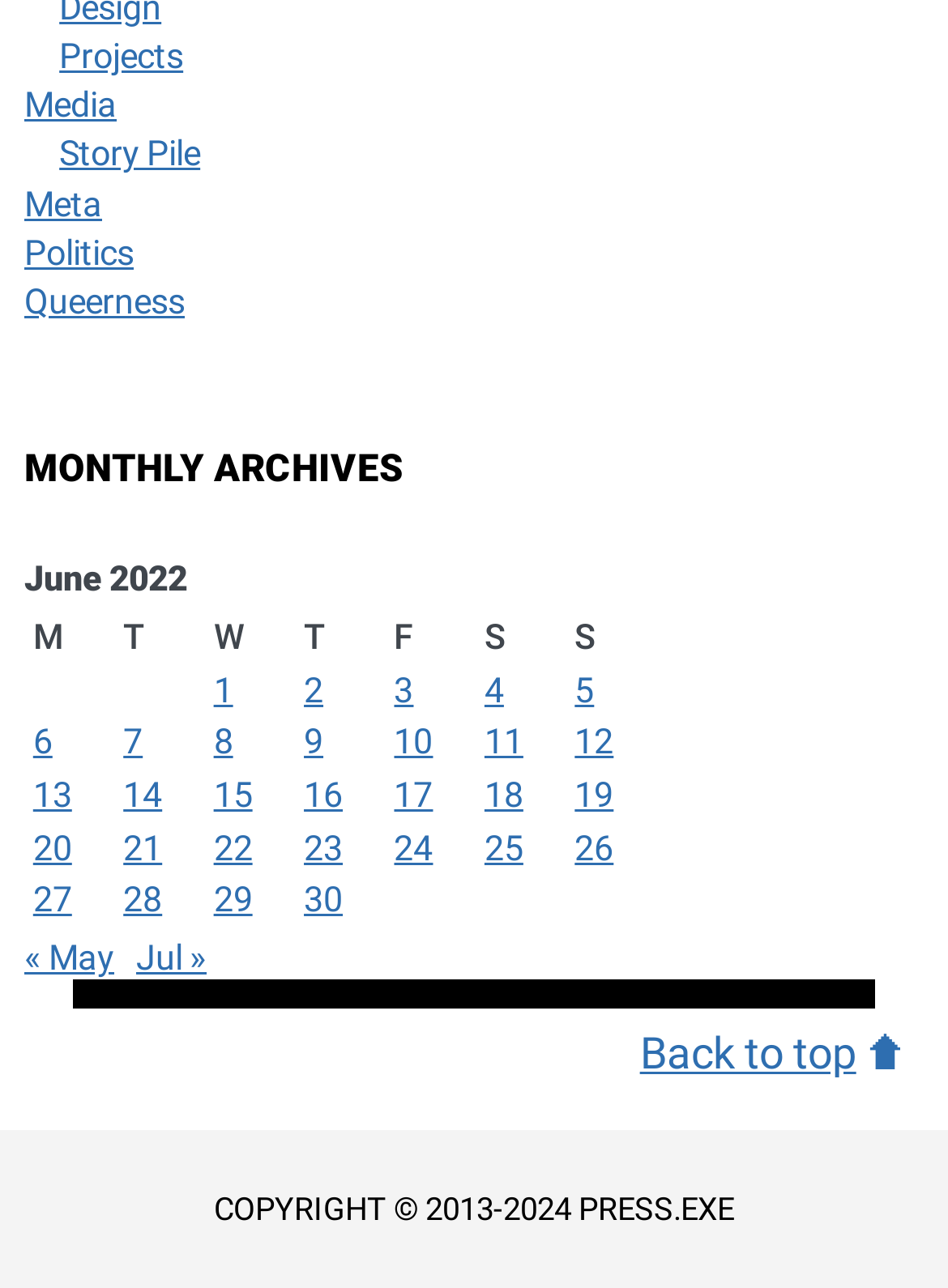Respond to the following question with a brief word or phrase:
What is the format of the dates in the table?

Day Month Year